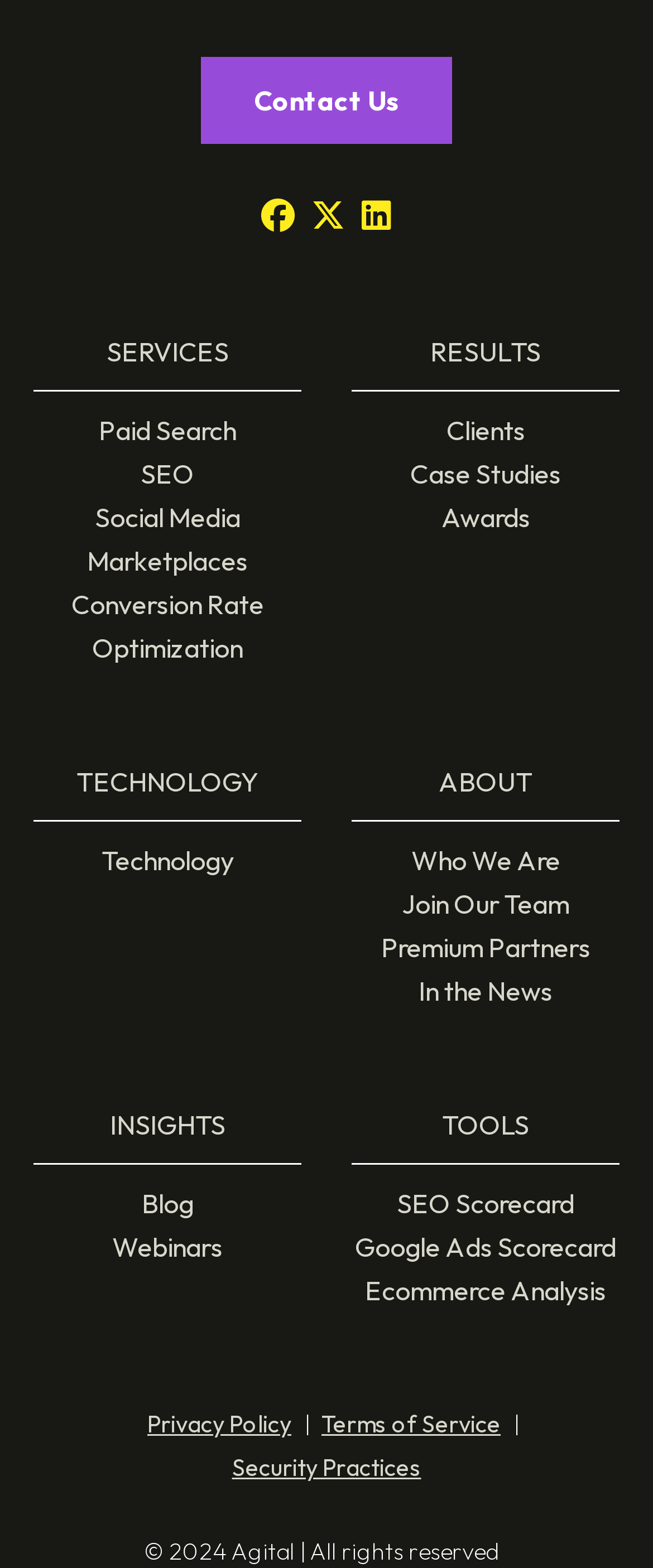Locate the bounding box for the described UI element: "Join Our Team". Ensure the coordinates are four float numbers between 0 and 1, formatted as [left, top, right, bottom].

[0.615, 0.566, 0.872, 0.587]